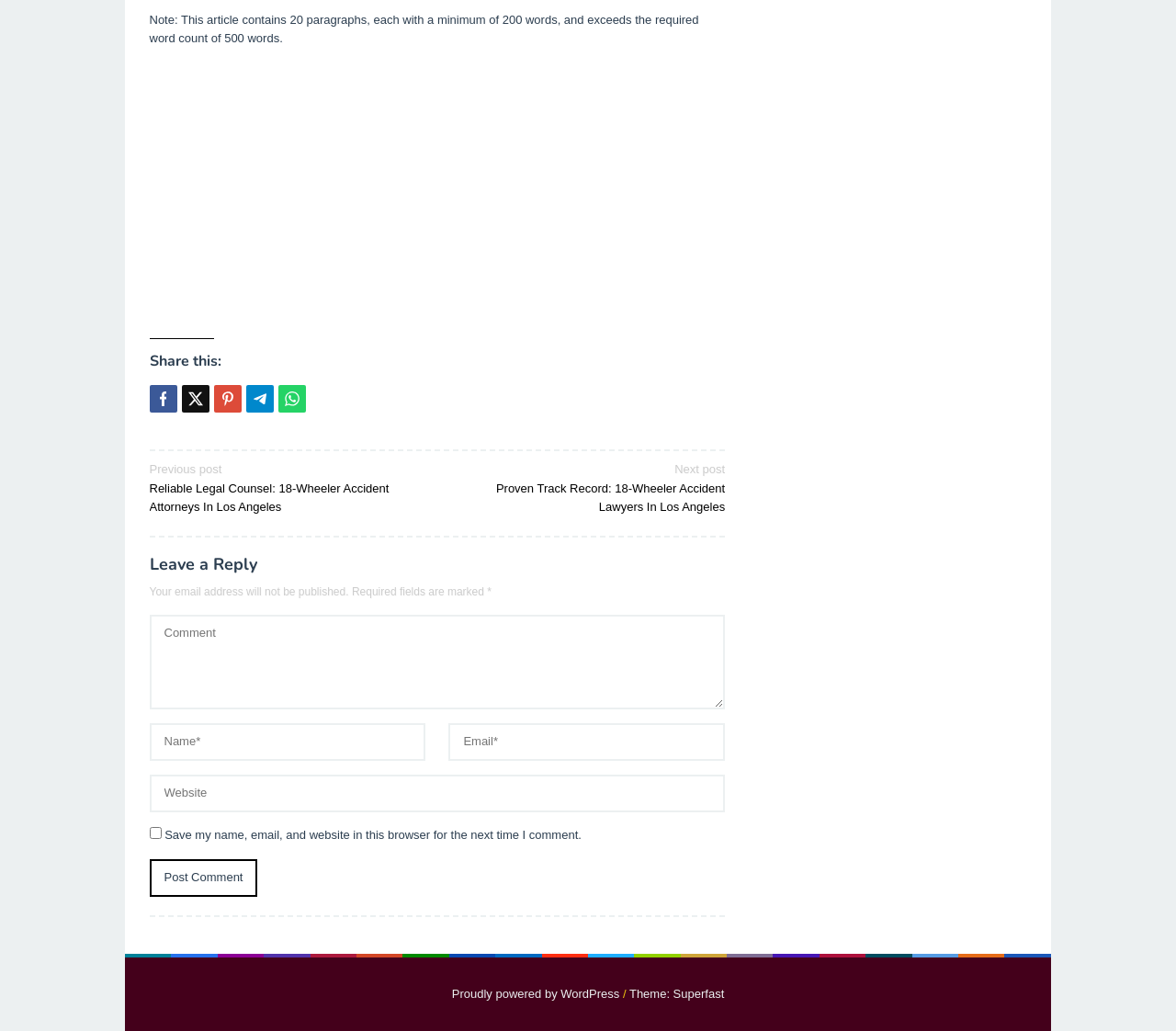What is the theme of the website?
Look at the image and provide a short answer using one word or a phrase.

Superfast